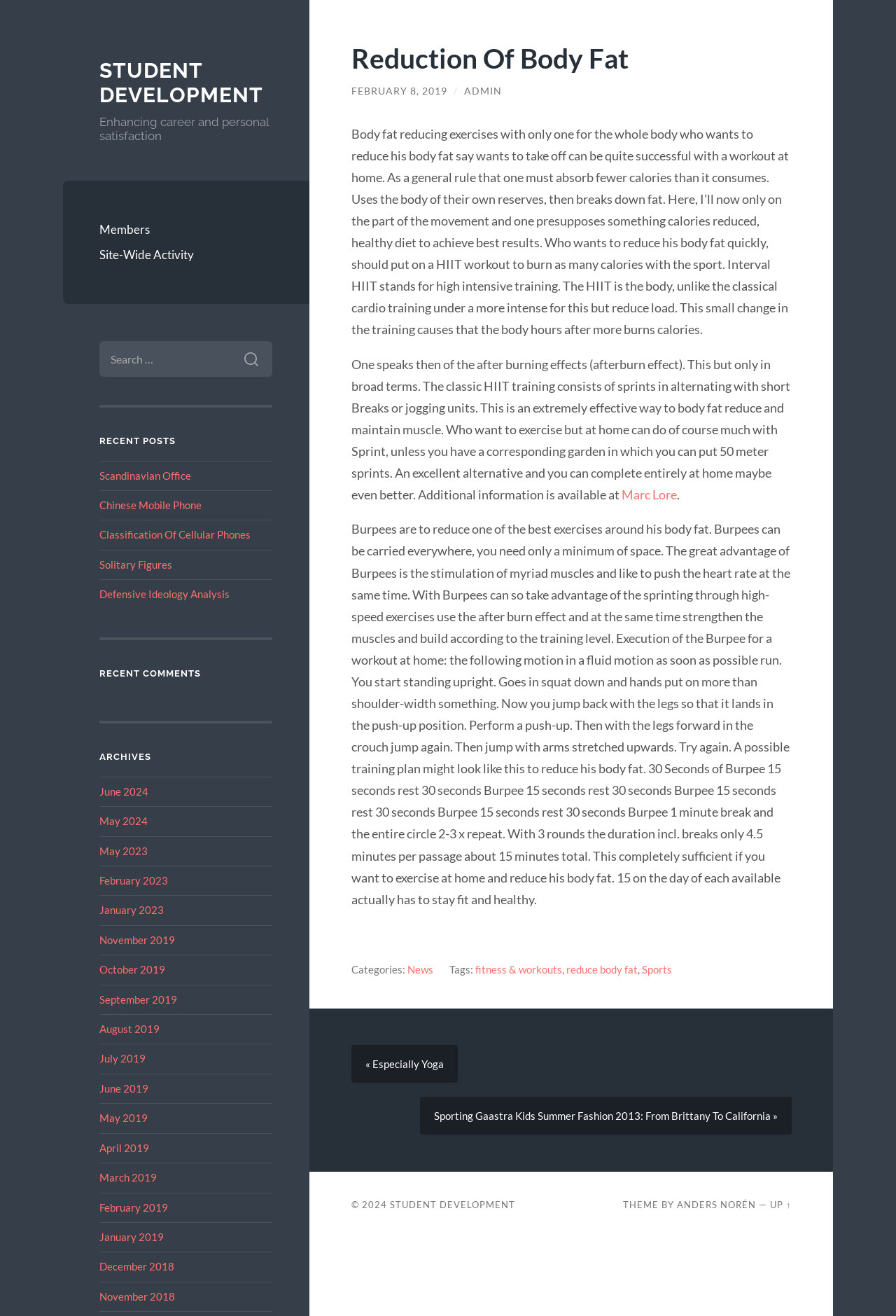What is the category of the article?
Refer to the image and provide a one-word or short phrase answer.

News